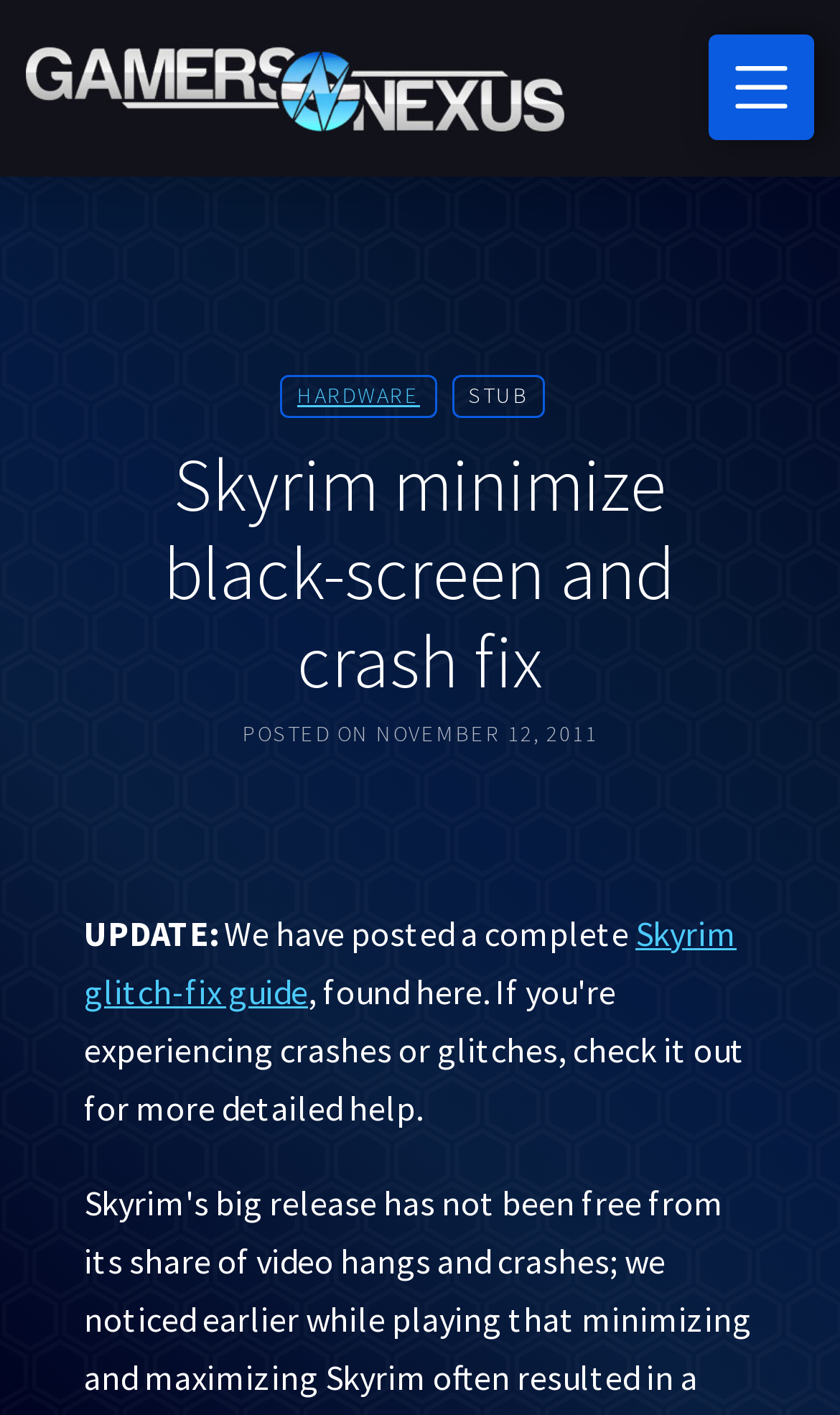Can you extract the primary headline text from the webpage?

Skyrim minimize black-screen and crash fix